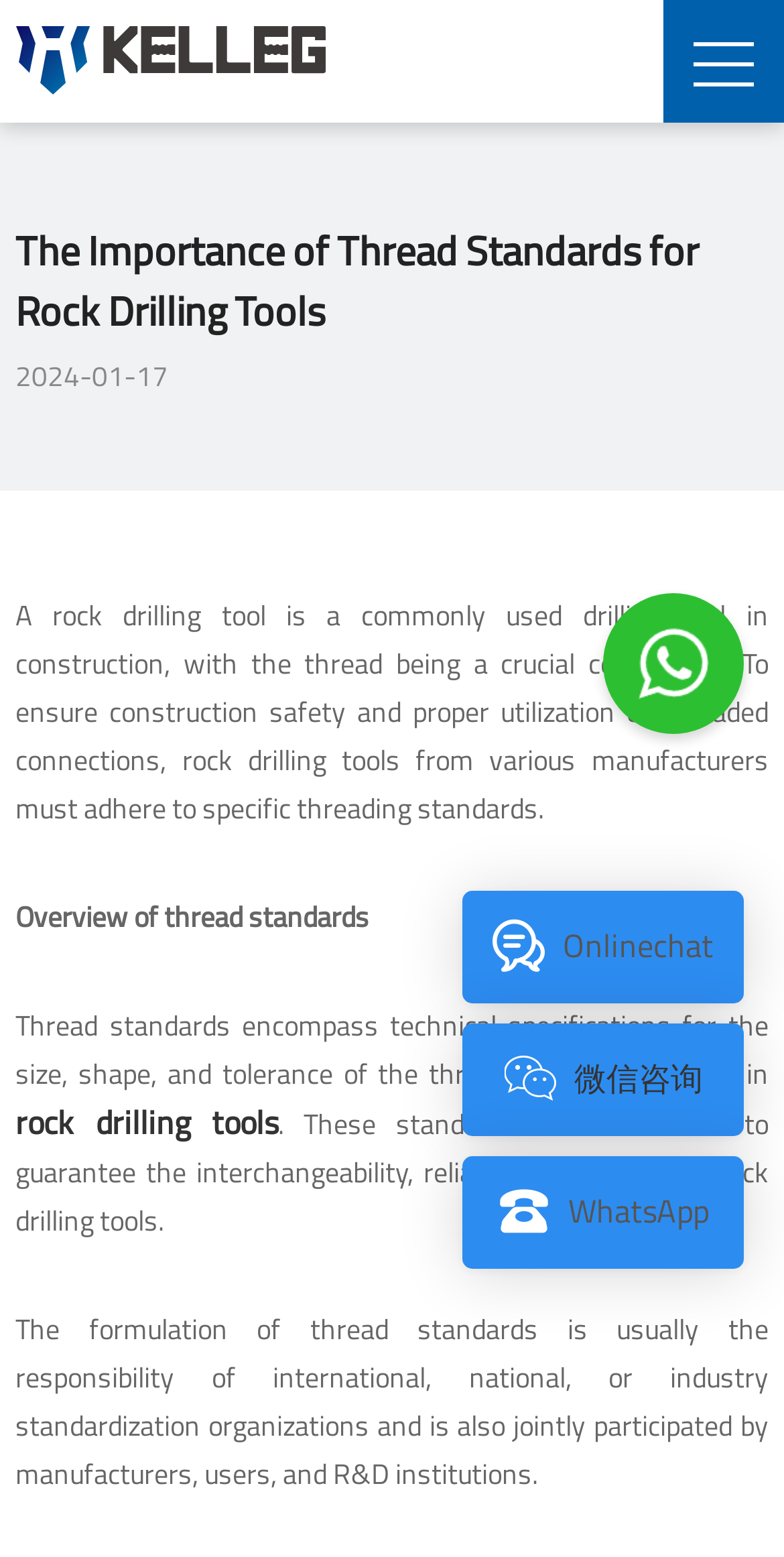Locate the bounding box coordinates of the clickable part needed for the task: "Read the article about thread standards".

[0.02, 0.575, 0.471, 0.602]